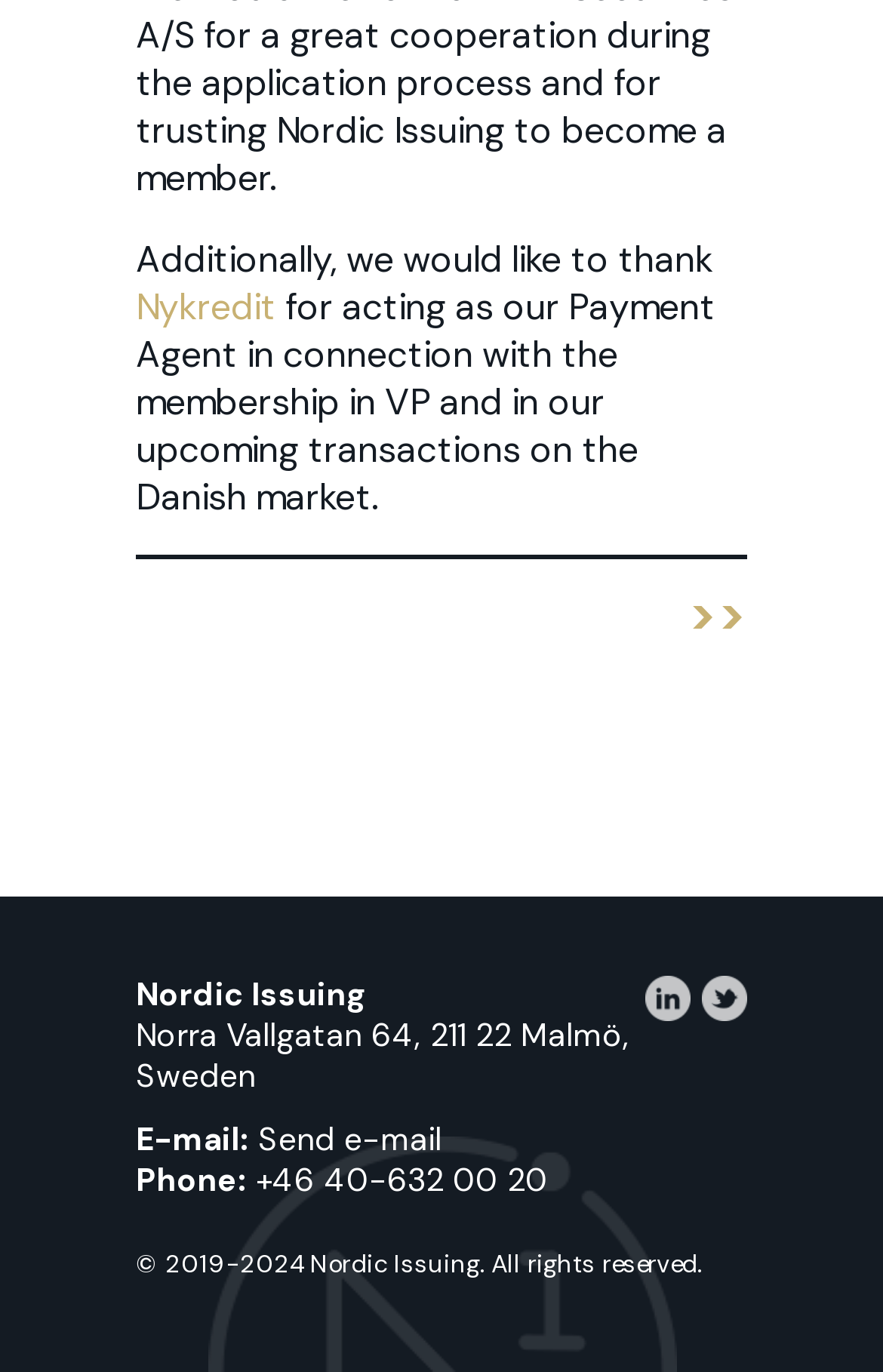What is the name of the payment agent?
Look at the image and respond with a one-word or short phrase answer.

Nykredit